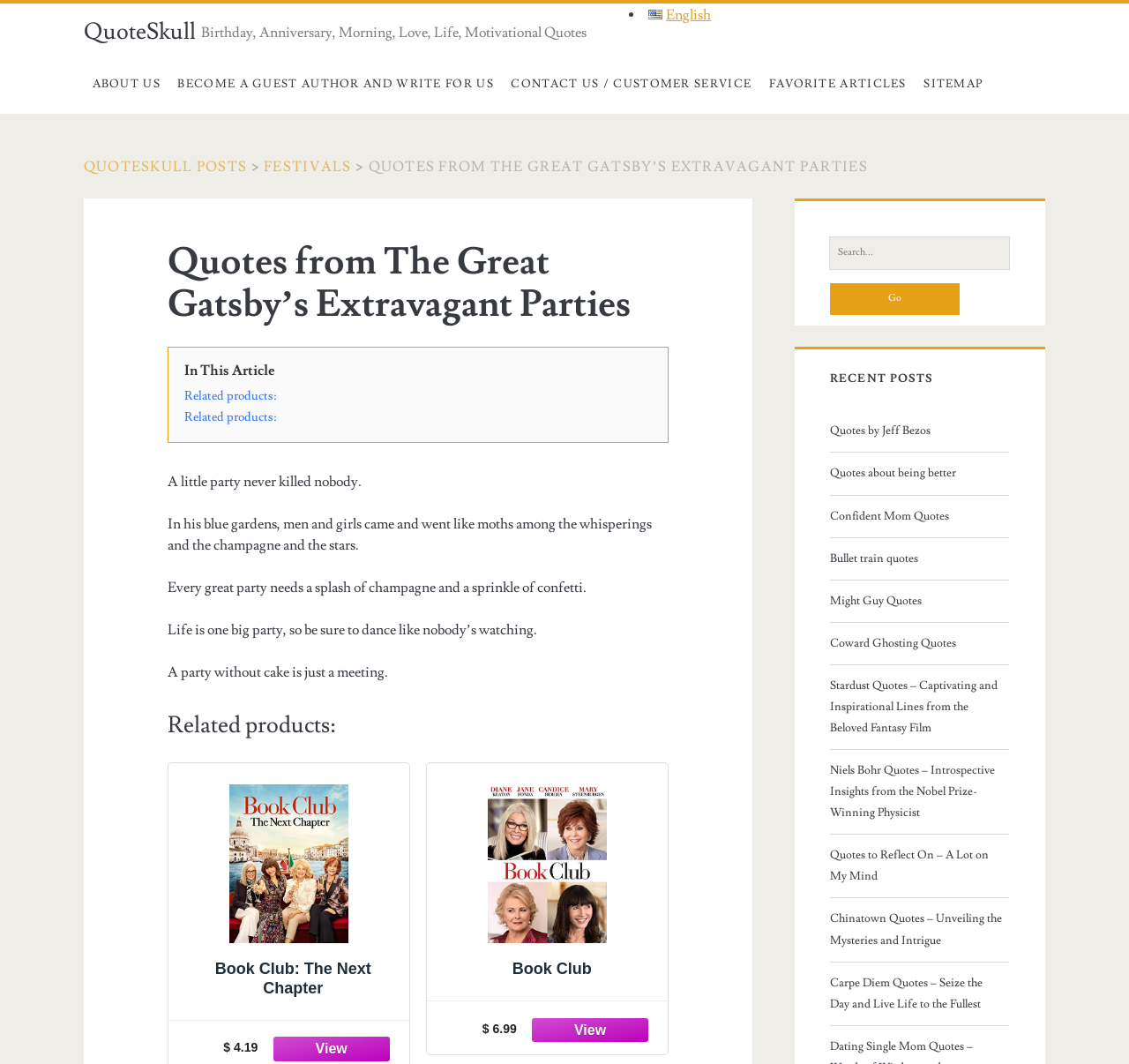With reference to the screenshot, provide a detailed response to the question below:
How many related products are displayed?

Under the heading 'Related products:', I can see an image of a book club, which suggests that there is only one related product displayed on this webpage.